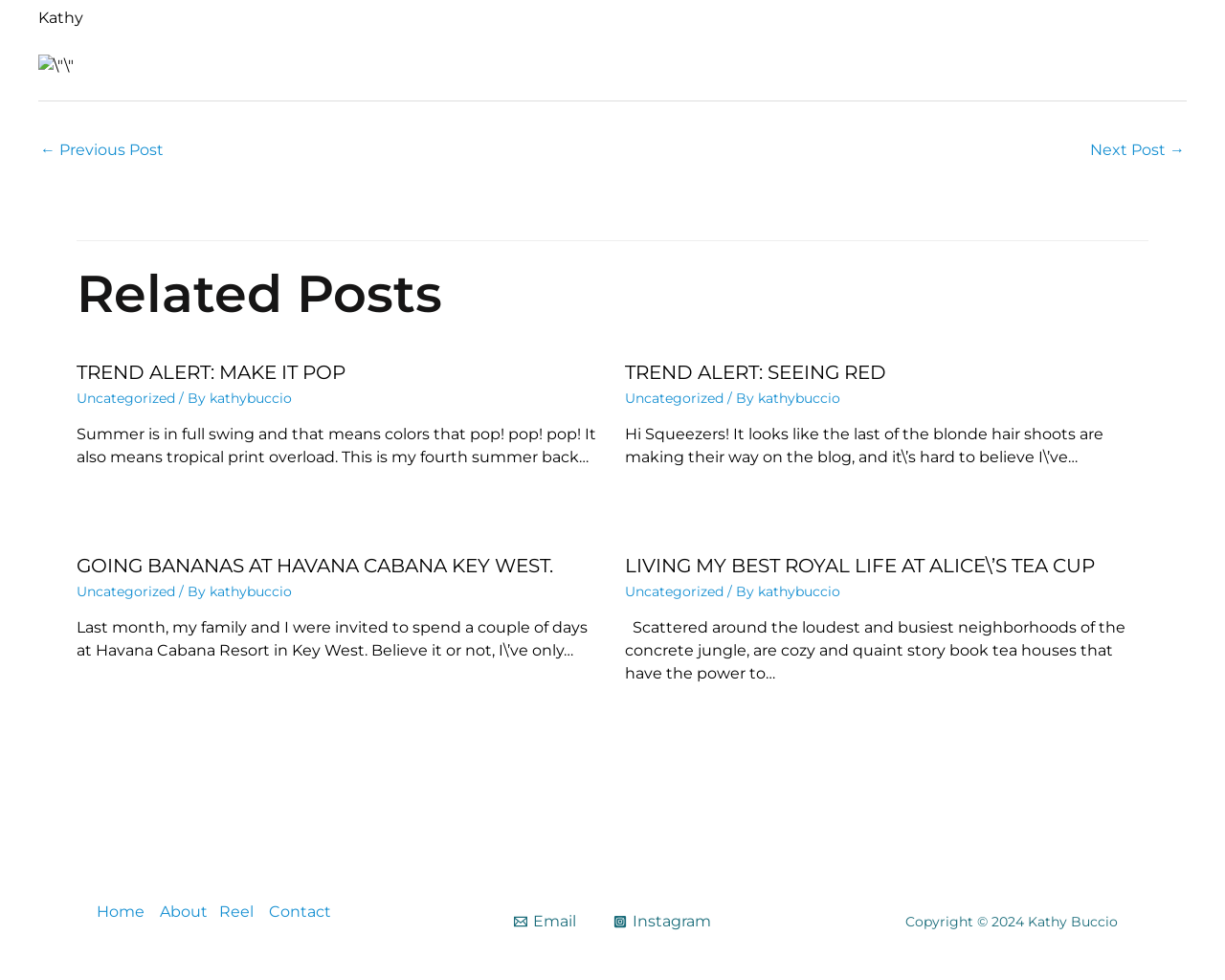Respond with a single word or phrase for the following question: 
What is the topic of the first article?

Summer fashion